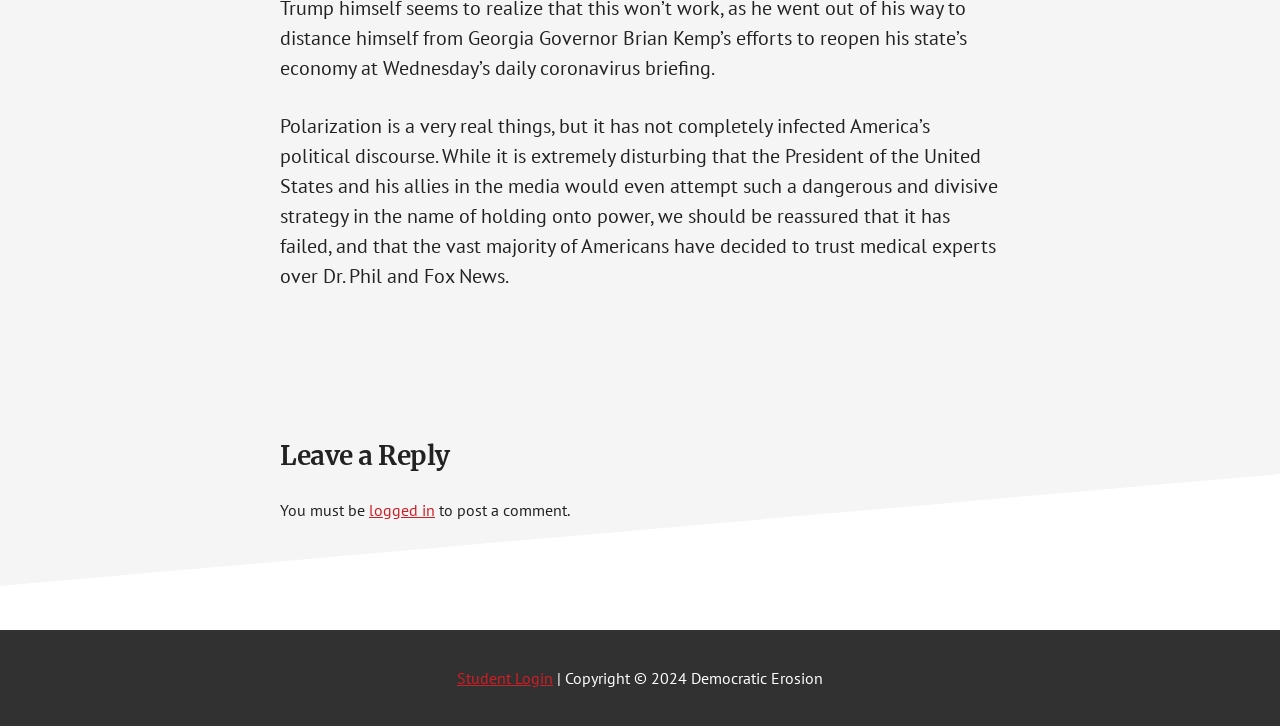What is the purpose of the 'Leave a Reply' section?
Utilize the information in the image to give a detailed answer to the question.

The purpose of the 'Leave a Reply' section can be inferred from the heading element with ID 58, which says 'Leave a Reply', and the surrounding elements that provide instructions on how to post a comment.